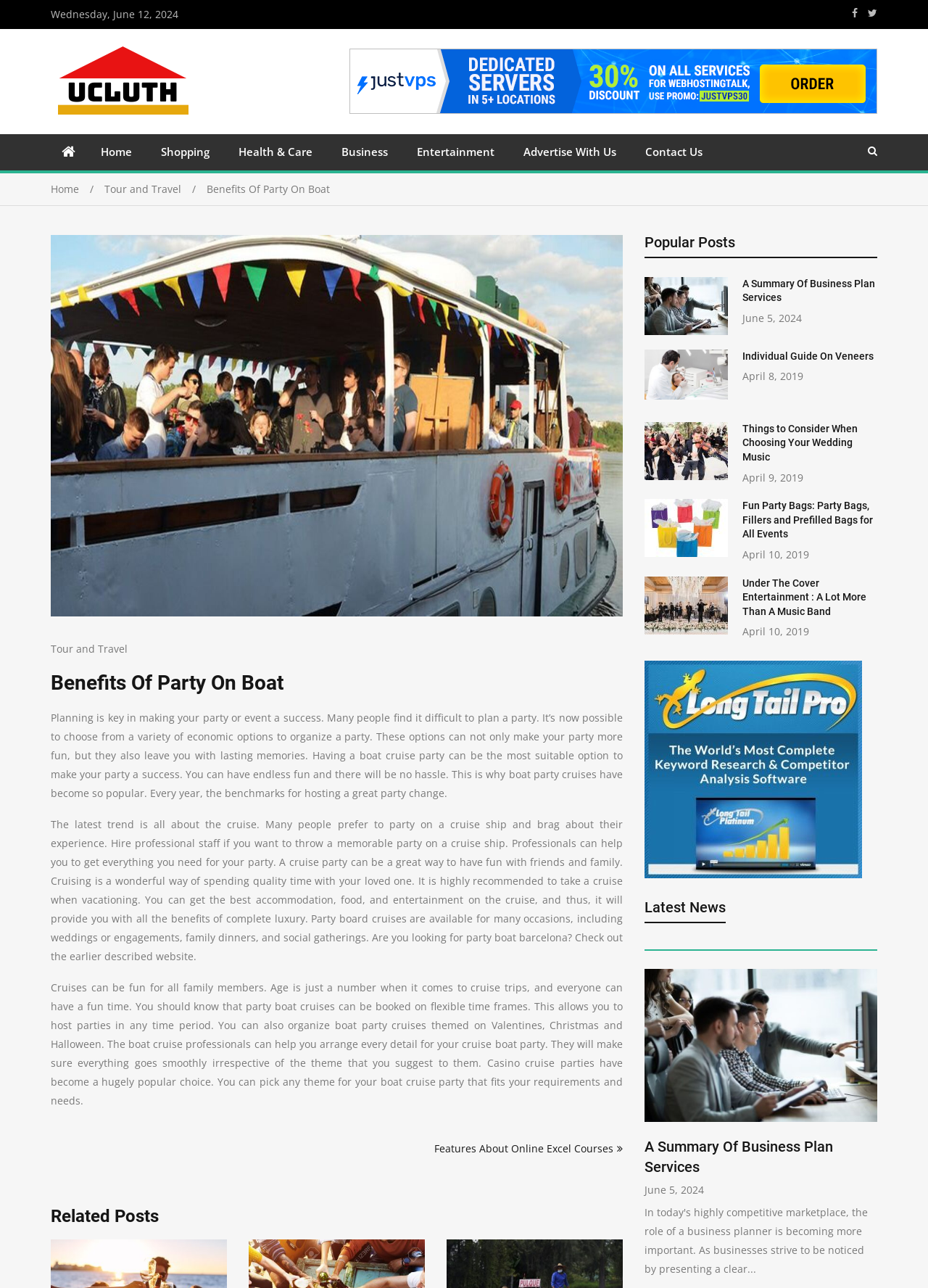Show the bounding box coordinates of the element that should be clicked to complete the task: "Check out 'party boat barcelona'".

[0.502, 0.722, 0.612, 0.733]